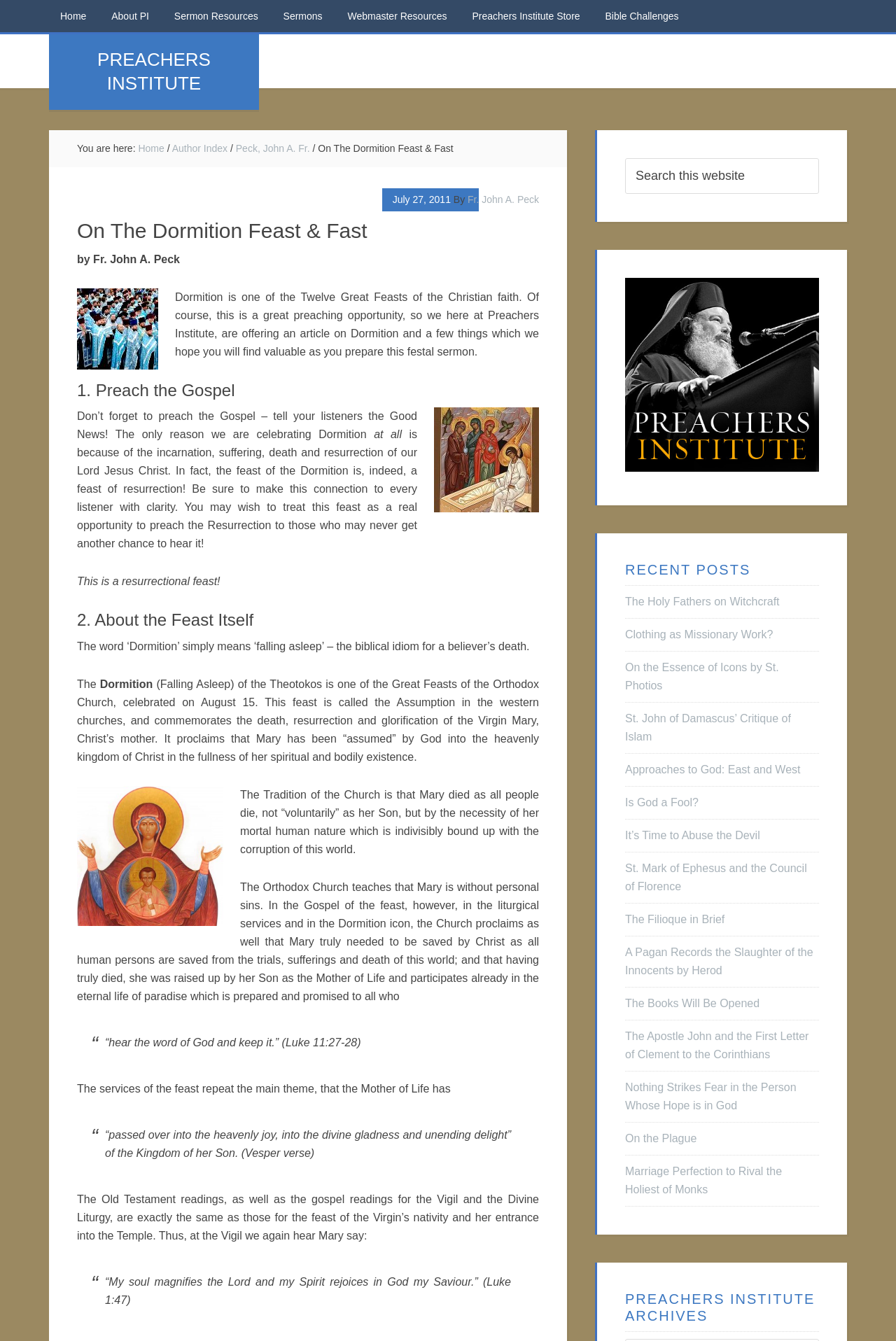Using floating point numbers between 0 and 1, provide the bounding box coordinates in the format (top-left x, top-left y, bottom-right x, bottom-right y). Locate the UI element described here: Preachers Institute Store

[0.514, 0.0, 0.66, 0.024]